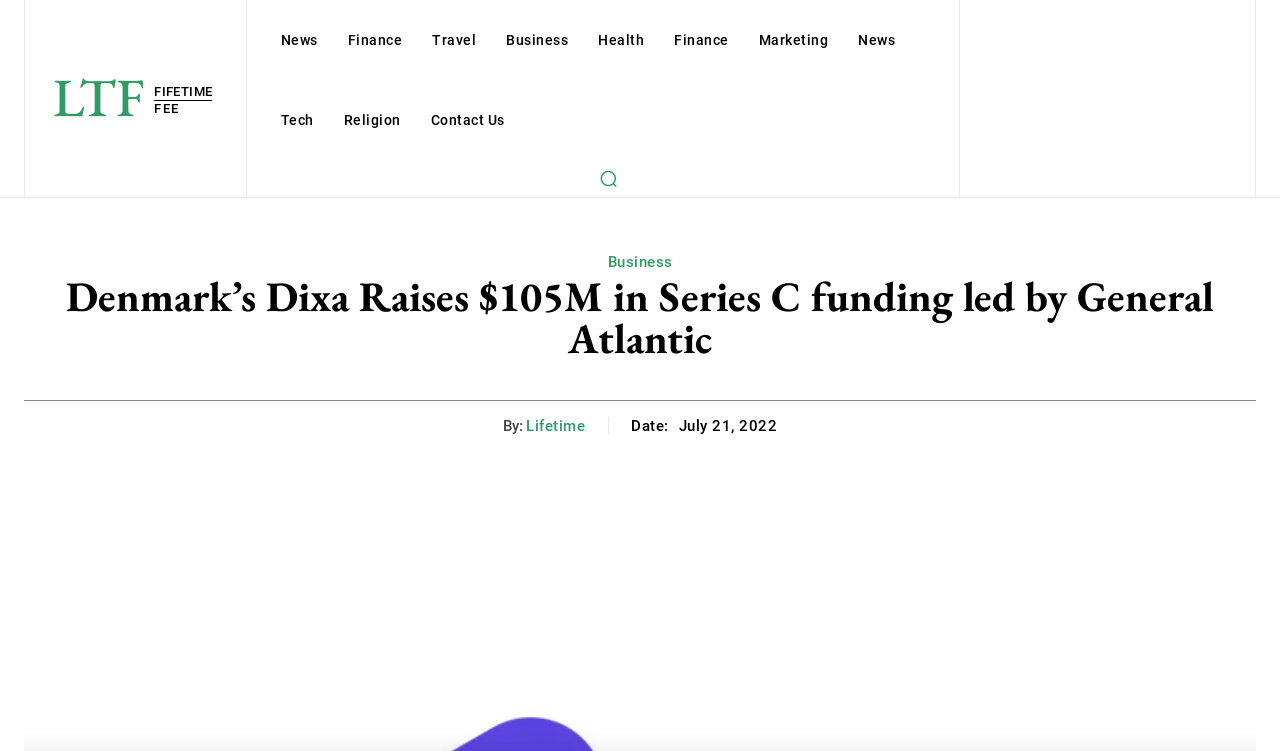Find the bounding box coordinates of the element you need to click on to perform this action: 'Search using the search button'. The coordinates should be represented by four float values between 0 and 1, in the format [left, top, right, bottom].

[0.46, 0.212, 0.49, 0.262]